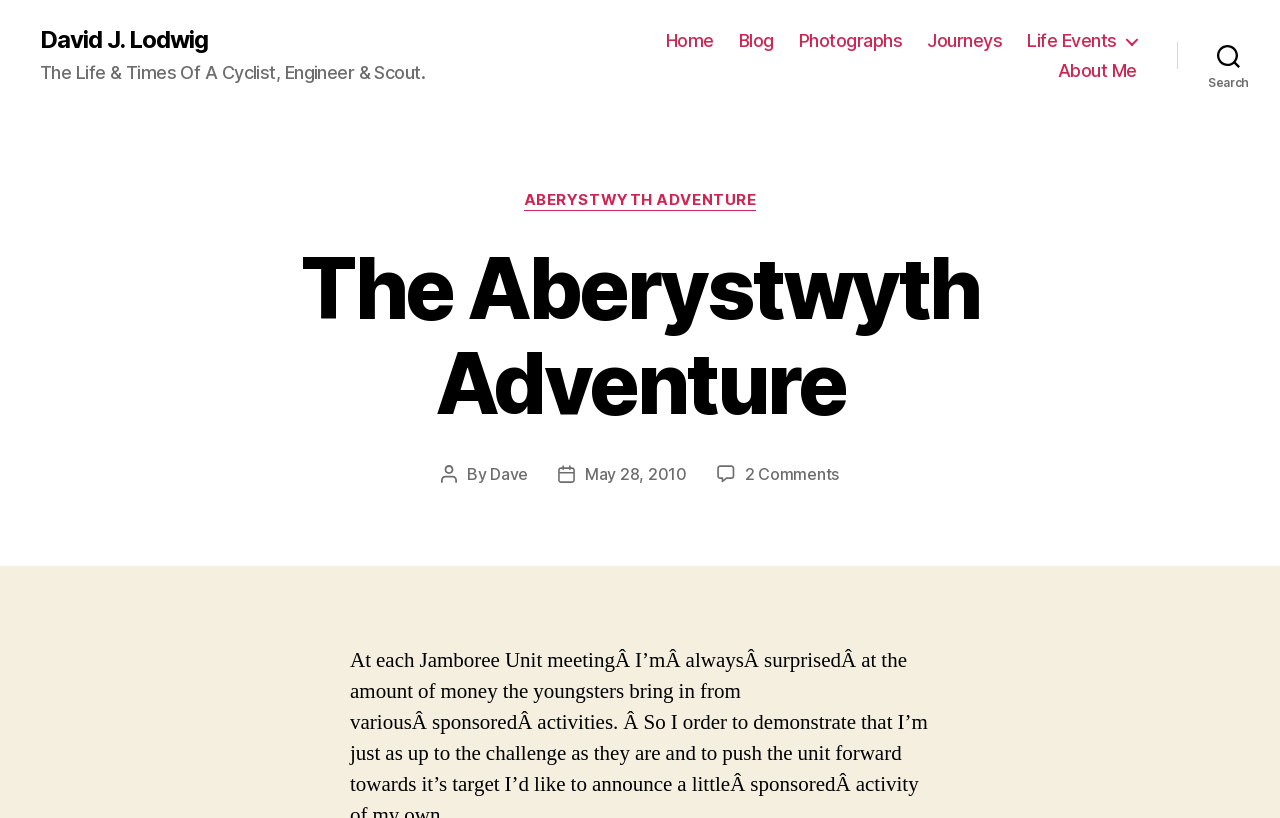Can you identify the bounding box coordinates of the clickable region needed to carry out this instruction: 'view photographs'? The coordinates should be four float numbers within the range of 0 to 1, stated as [left, top, right, bottom].

[0.624, 0.037, 0.705, 0.063]